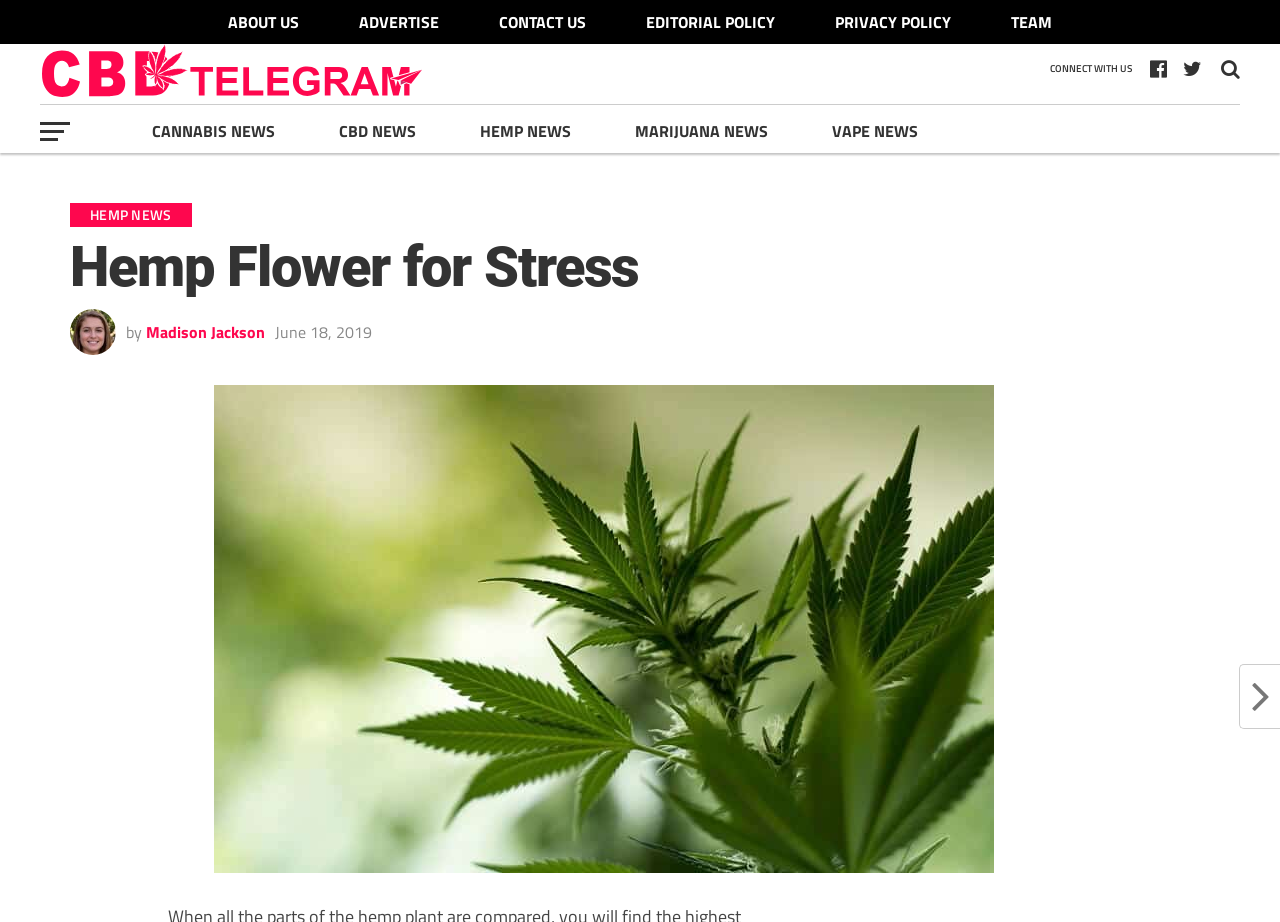Find the bounding box coordinates of the element to click in order to complete this instruction: "view Hemp Flower for Stress image". The bounding box coordinates must be four float numbers between 0 and 1, denoted as [left, top, right, bottom].

[0.167, 0.418, 0.777, 0.947]